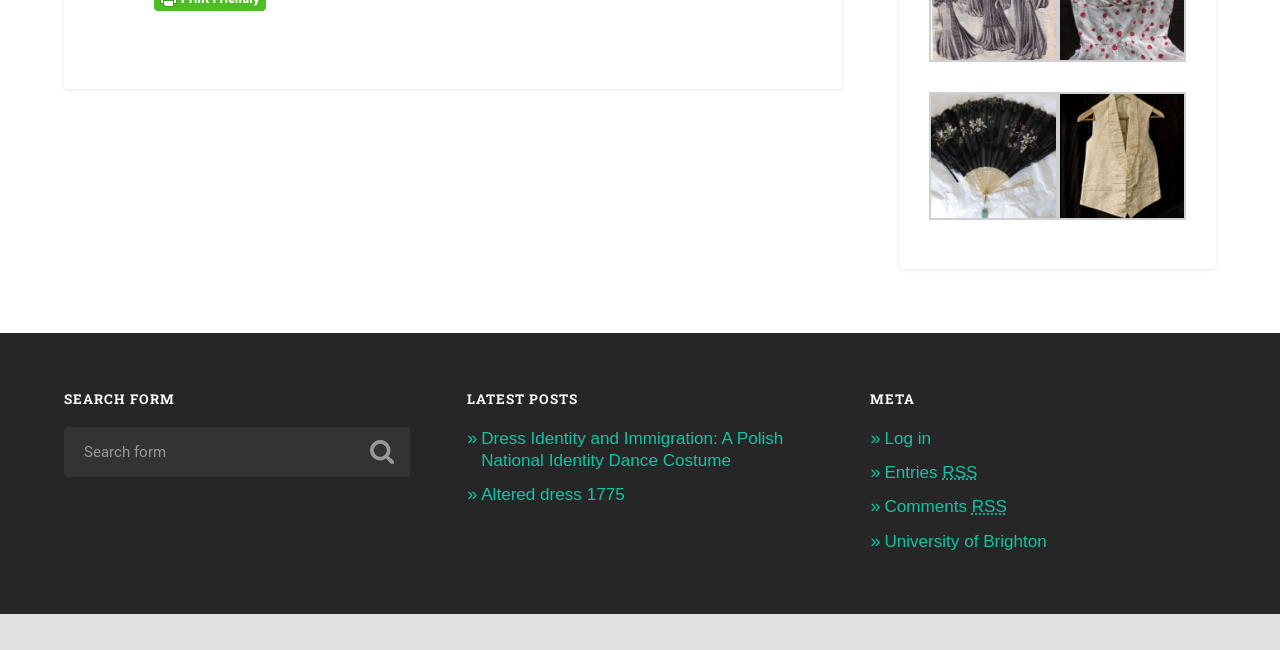Kindly determine the bounding box coordinates for the area that needs to be clicked to execute this instruction: "Click on the latest post 'Dress Identity and Immigration: A Polish National Identity Dance Costume'".

[0.376, 0.66, 0.612, 0.723]